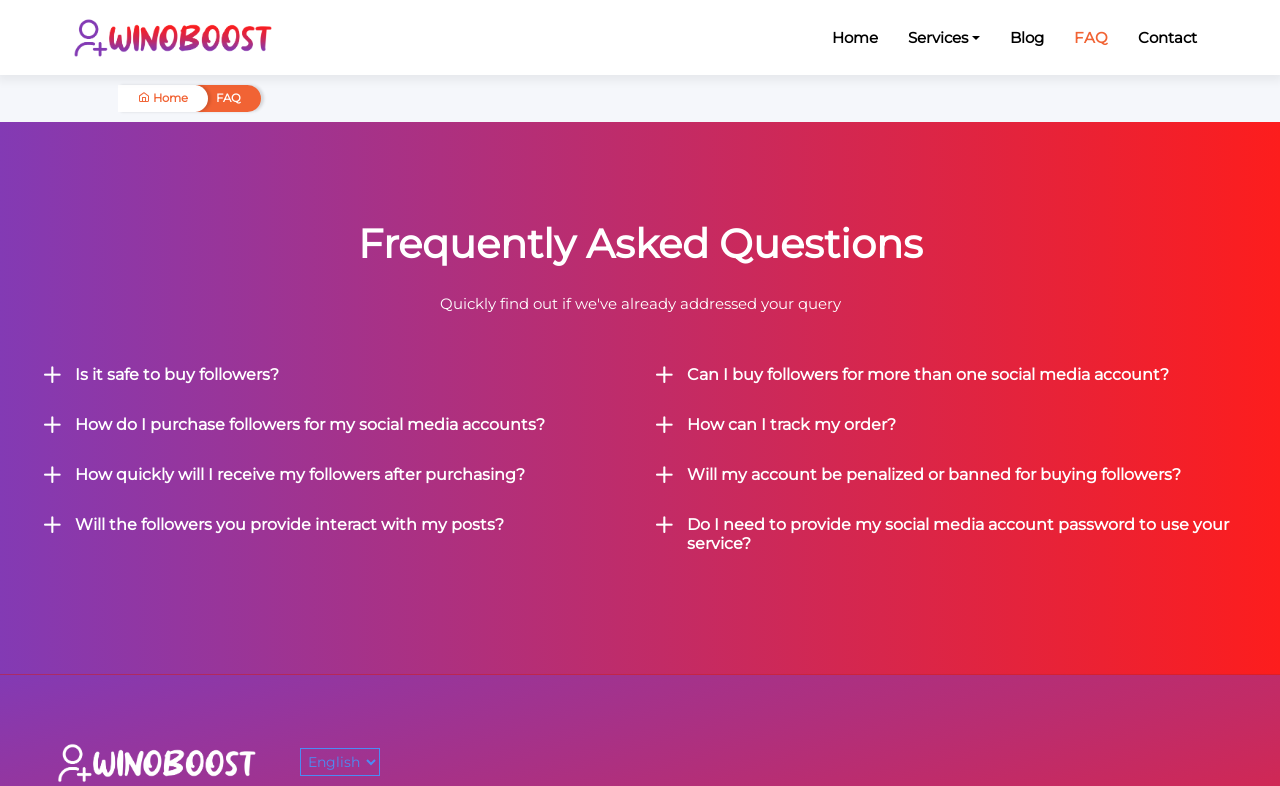Given the description of a UI element: "Biography of Ray Anderson", identify the bounding box coordinates of the matching element in the webpage screenshot.

None